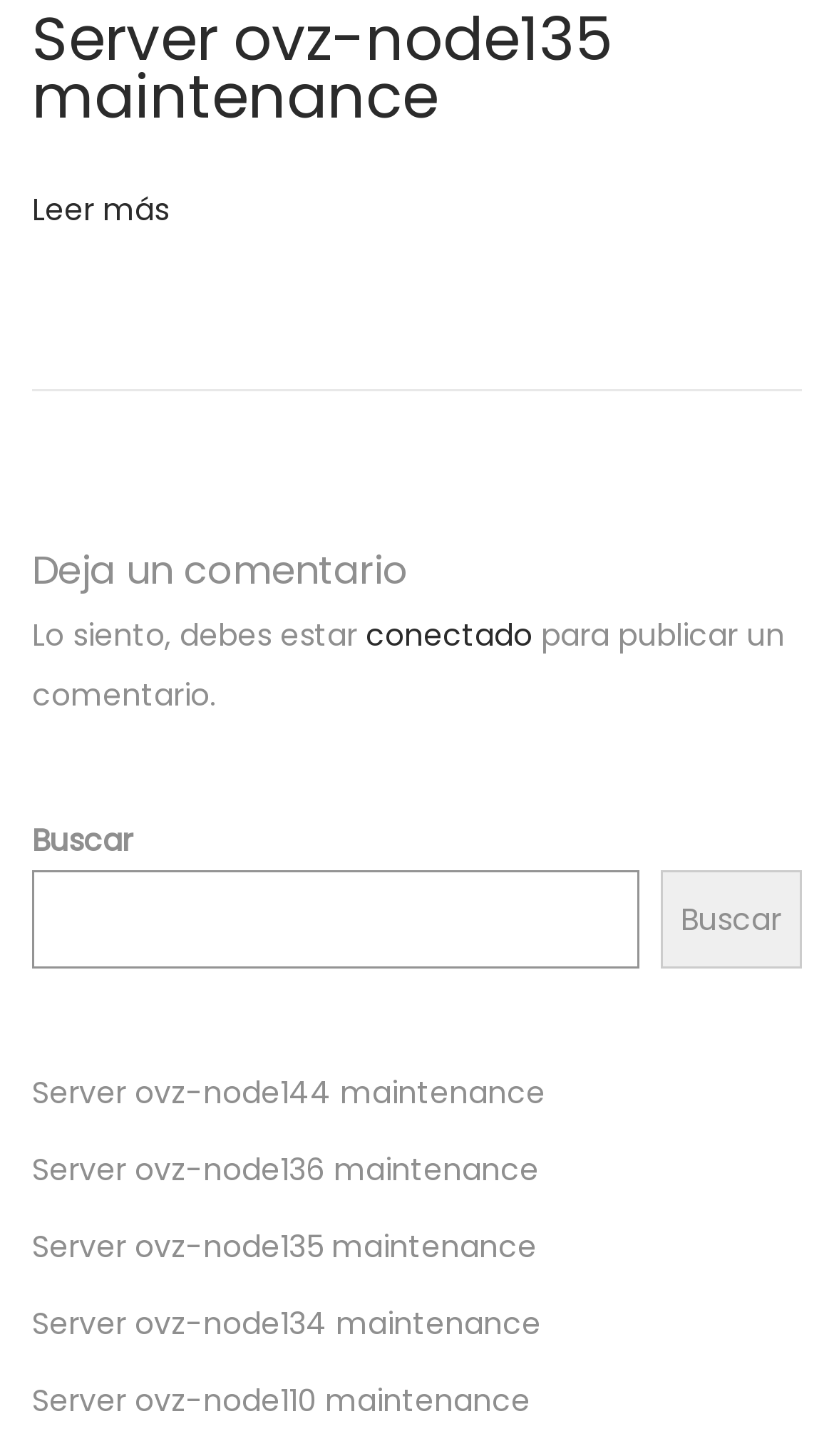Please identify the bounding box coordinates of the clickable area that will fulfill the following instruction: "Click on 'Server ovz-node144 maintenance'". The coordinates should be in the format of four float numbers between 0 and 1, i.e., [left, top, right, bottom].

[0.038, 0.736, 0.654, 0.765]